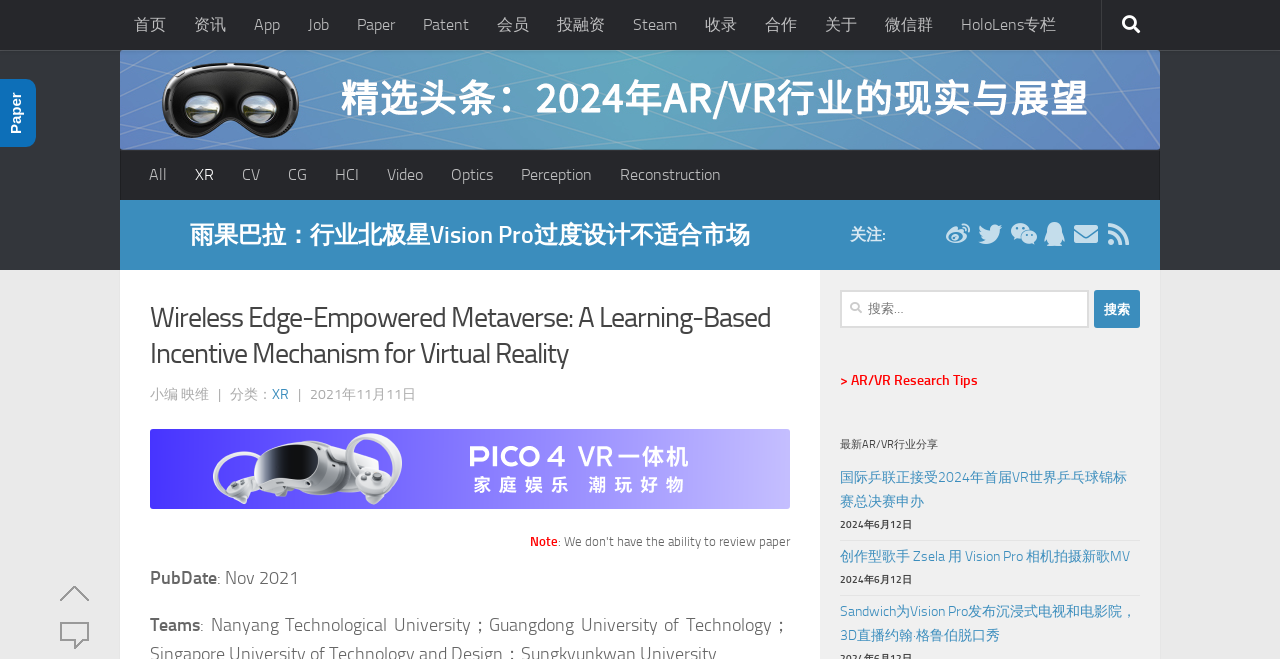Please answer the following question using a single word or phrase: 
What is the category of the paper?

XR